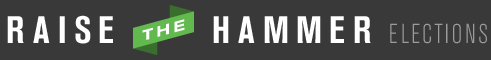Please give a concise answer to this question using a single word or phrase: 
What is the background color of the logo?

Dark